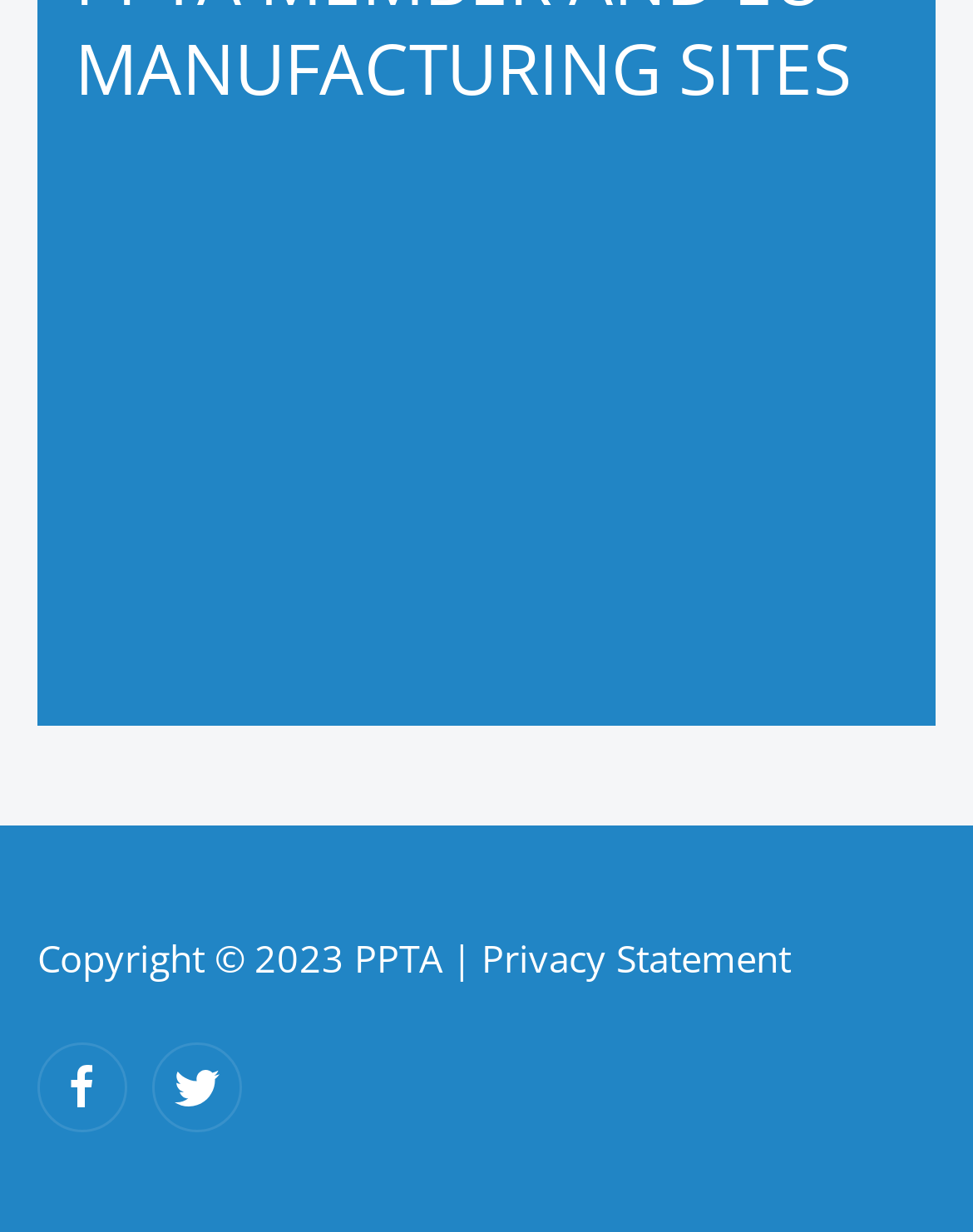Please provide a comprehensive answer to the question below using the information from the image: What is the focus of the map on this webpage?

The focus of the map on this webpage is the European Union, as mentioned in the introductory text, which states that the map lists commercial manufacturing sites globally with a focus on the EU.